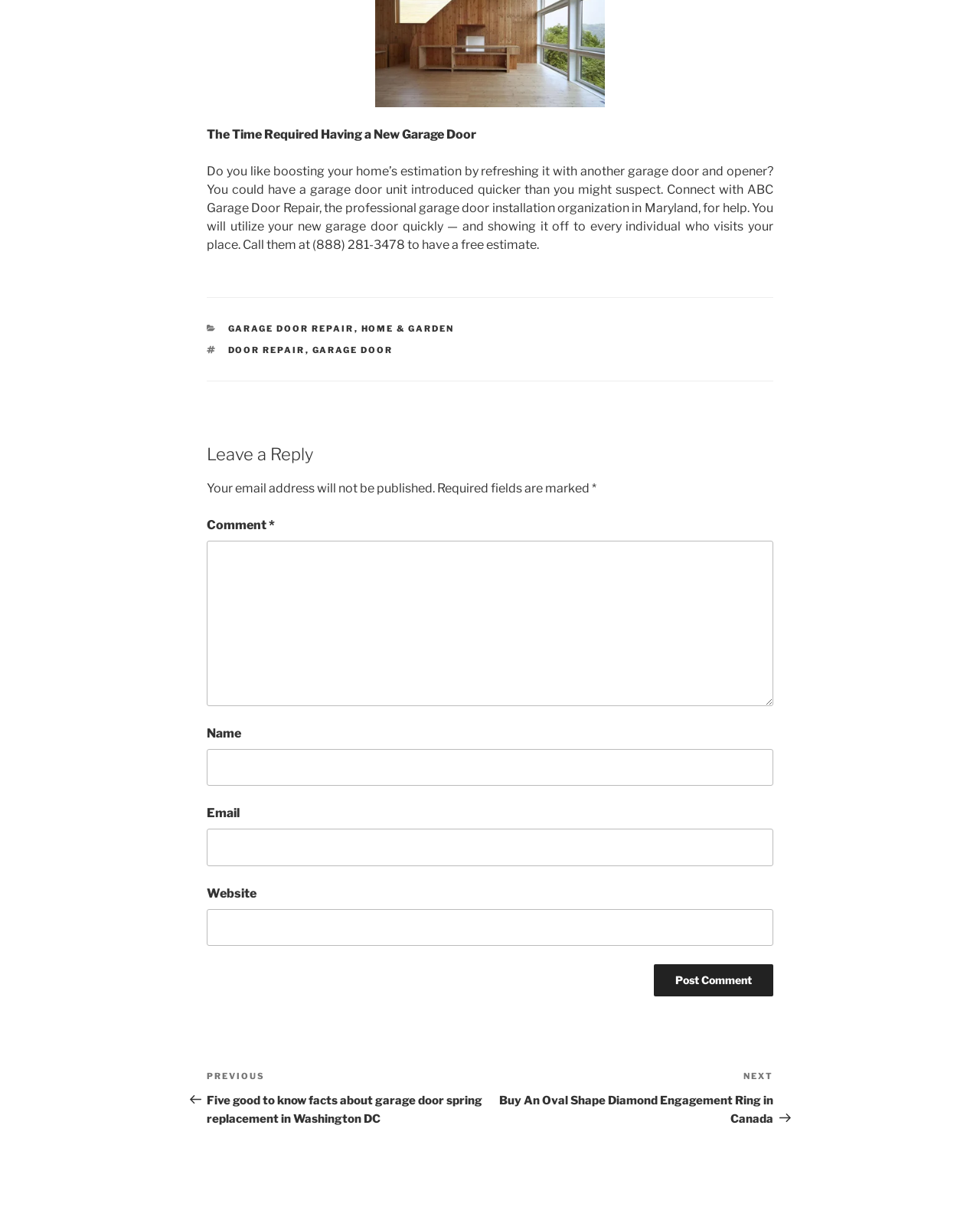What is the purpose of the form at the bottom of the page?
Answer the question using a single word or phrase, according to the image.

To leave a comment